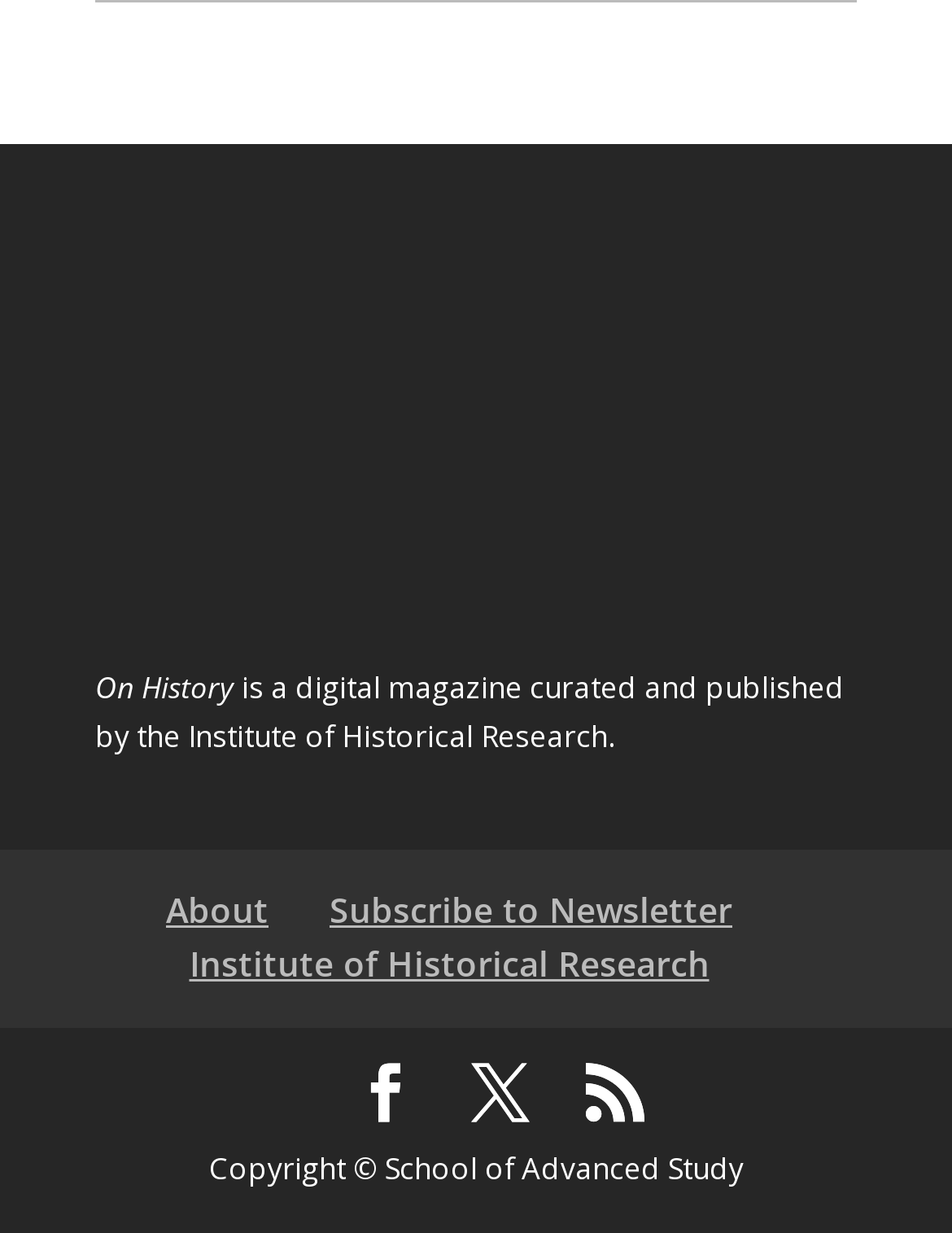Please find the bounding box coordinates of the clickable region needed to complete the following instruction: "Read about On History". The bounding box coordinates must consist of four float numbers between 0 and 1, i.e., [left, top, right, bottom].

[0.1, 0.54, 0.246, 0.573]